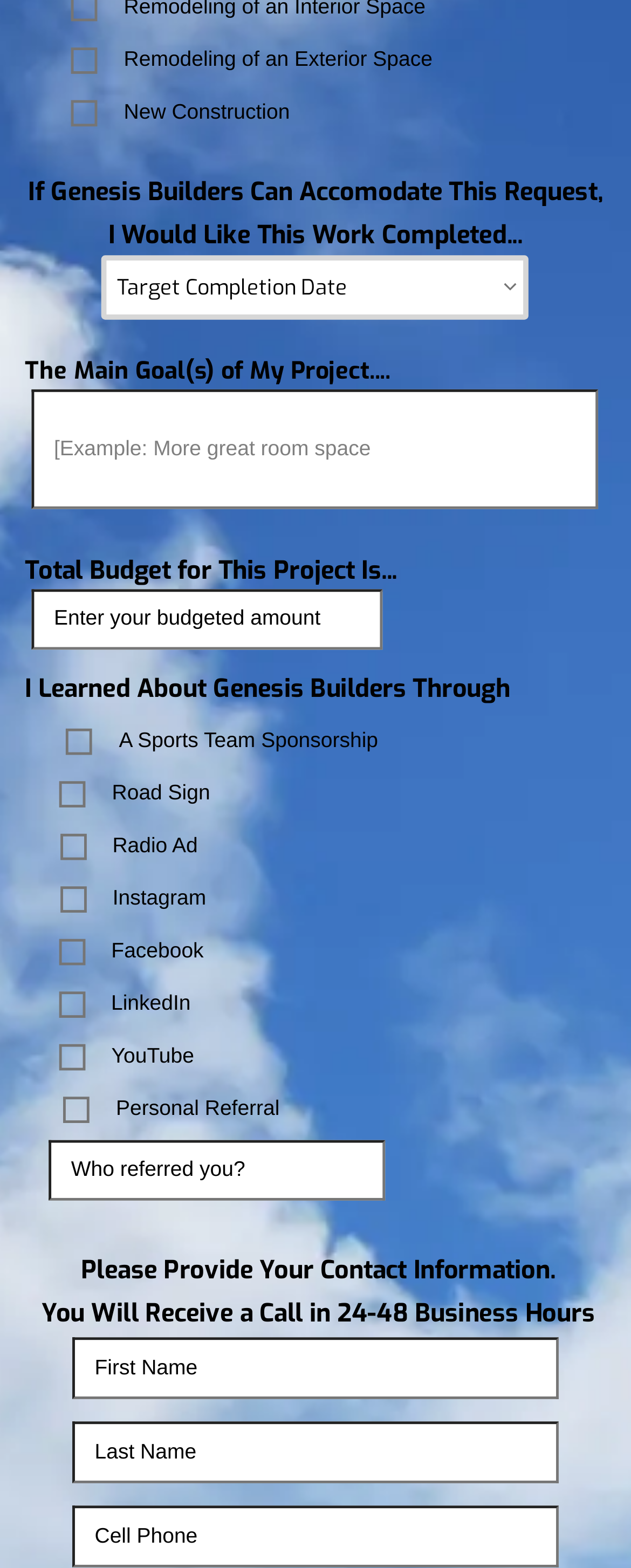What information is required to submit a project request?
Please provide a single word or phrase as your answer based on the image.

Contact information and budget